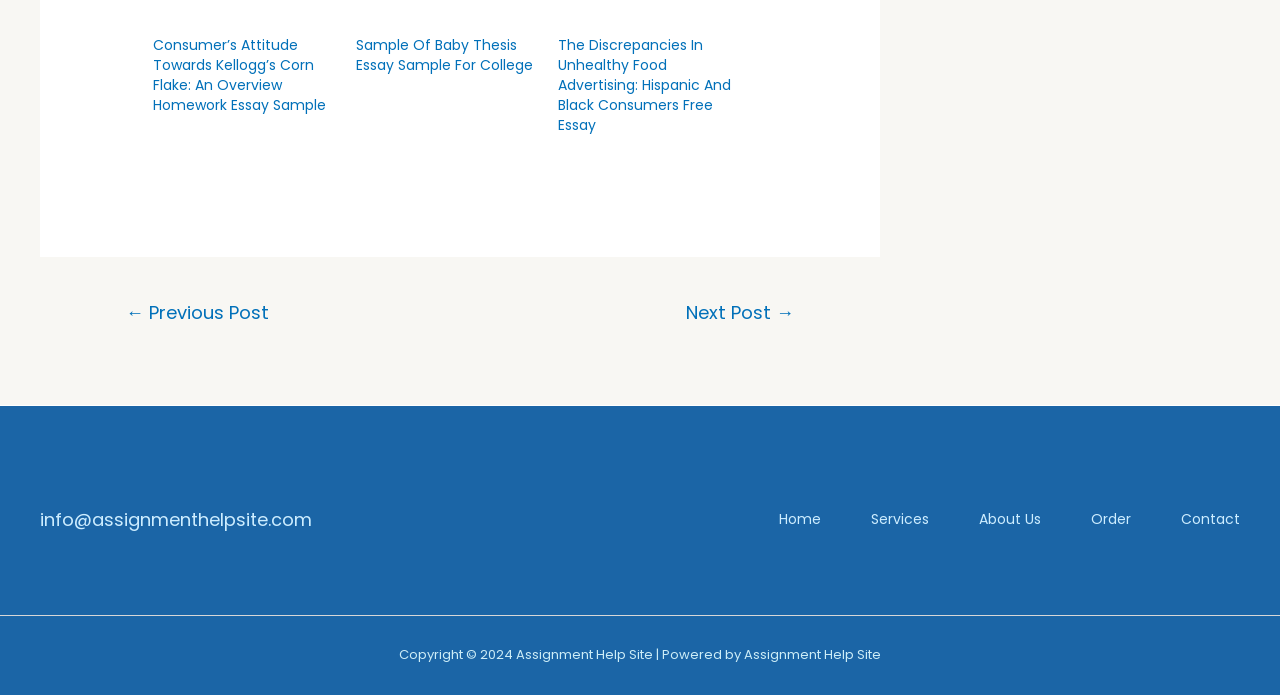What is the purpose of this website?
Kindly offer a comprehensive and detailed response to the question.

Based on the links and content on the webpage, it appears that this website provides assignment help services, offering samples of essays and thesis papers, and possibly other academic assistance.